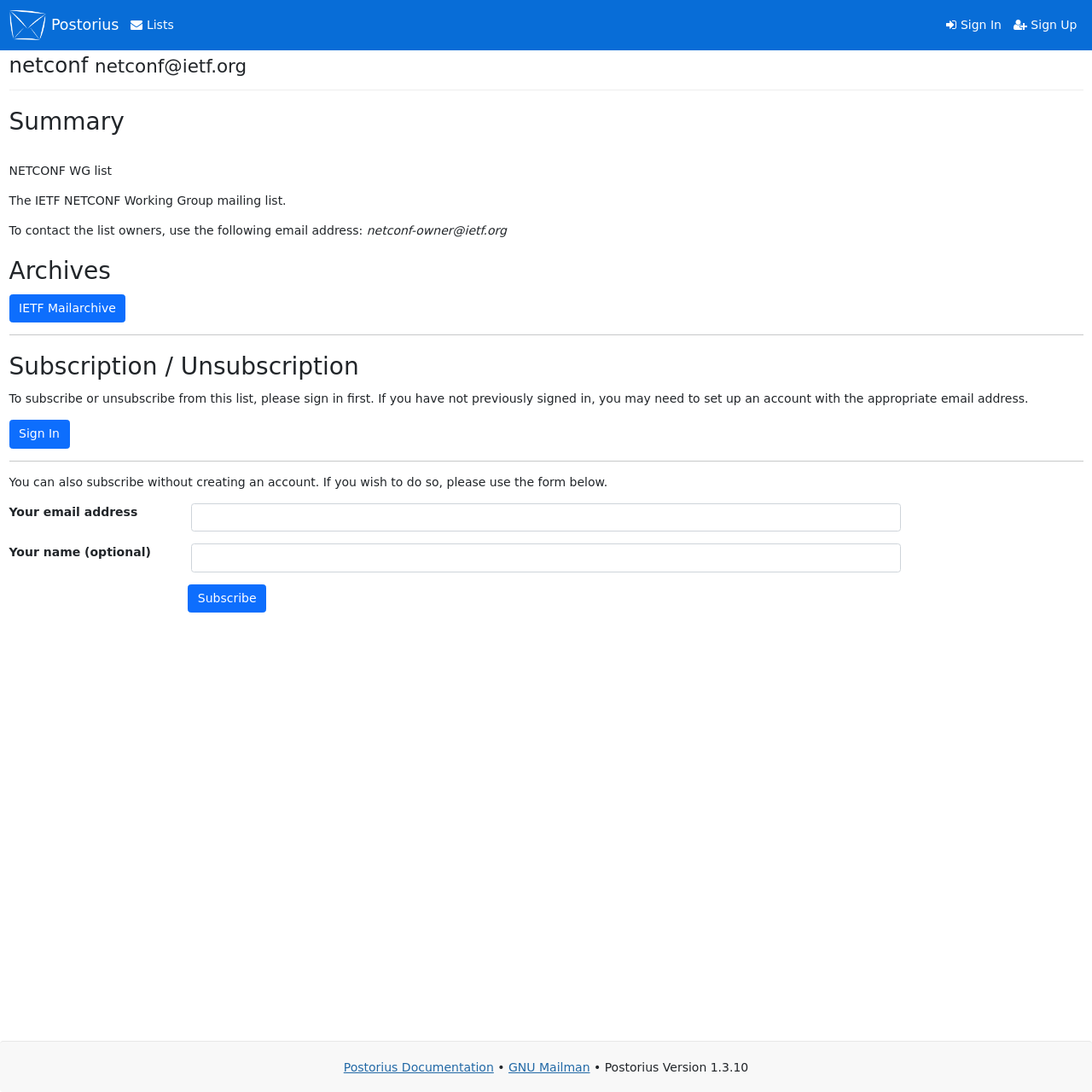Please answer the following question using a single word or phrase: 
What is the link to the archives?

IETF Mailarchive